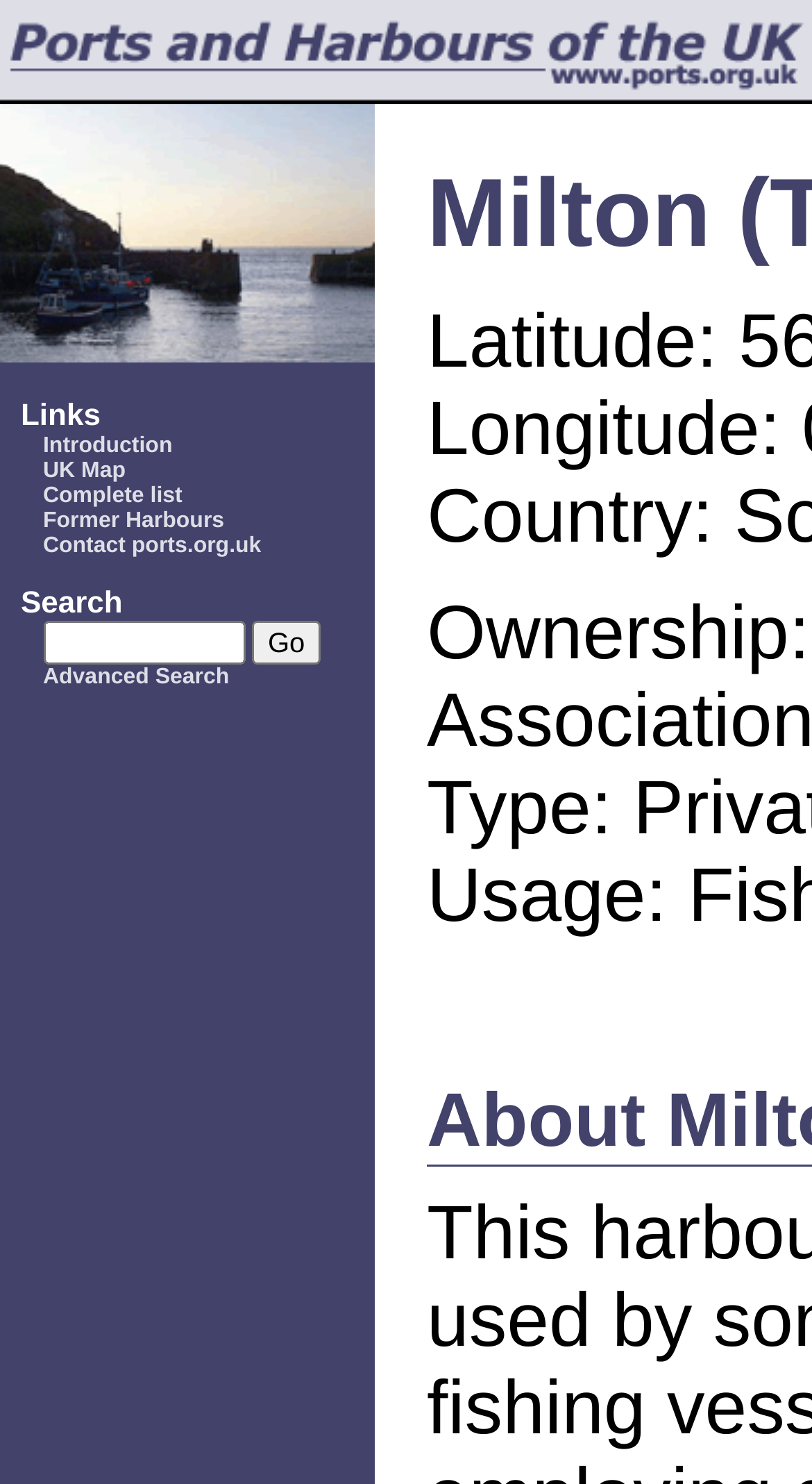Utilize the details in the image to thoroughly answer the following question: What is the name of the website?

The name of the website can be found in the top-left corner of the webpage, where the image with the text 'Ports.org.uk' is located.